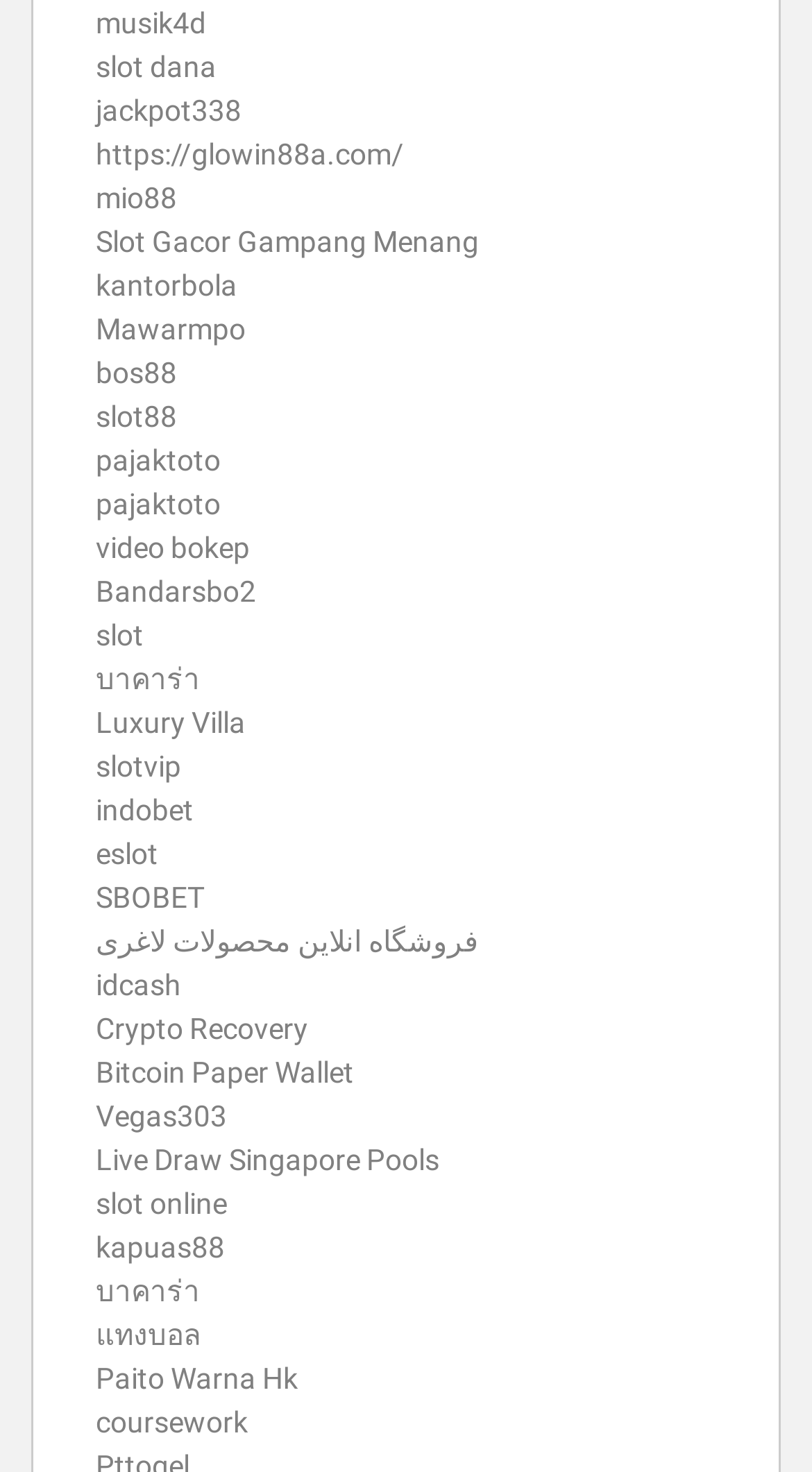How many links have text in a non-Latin script? From the image, respond with a single word or brief phrase.

3